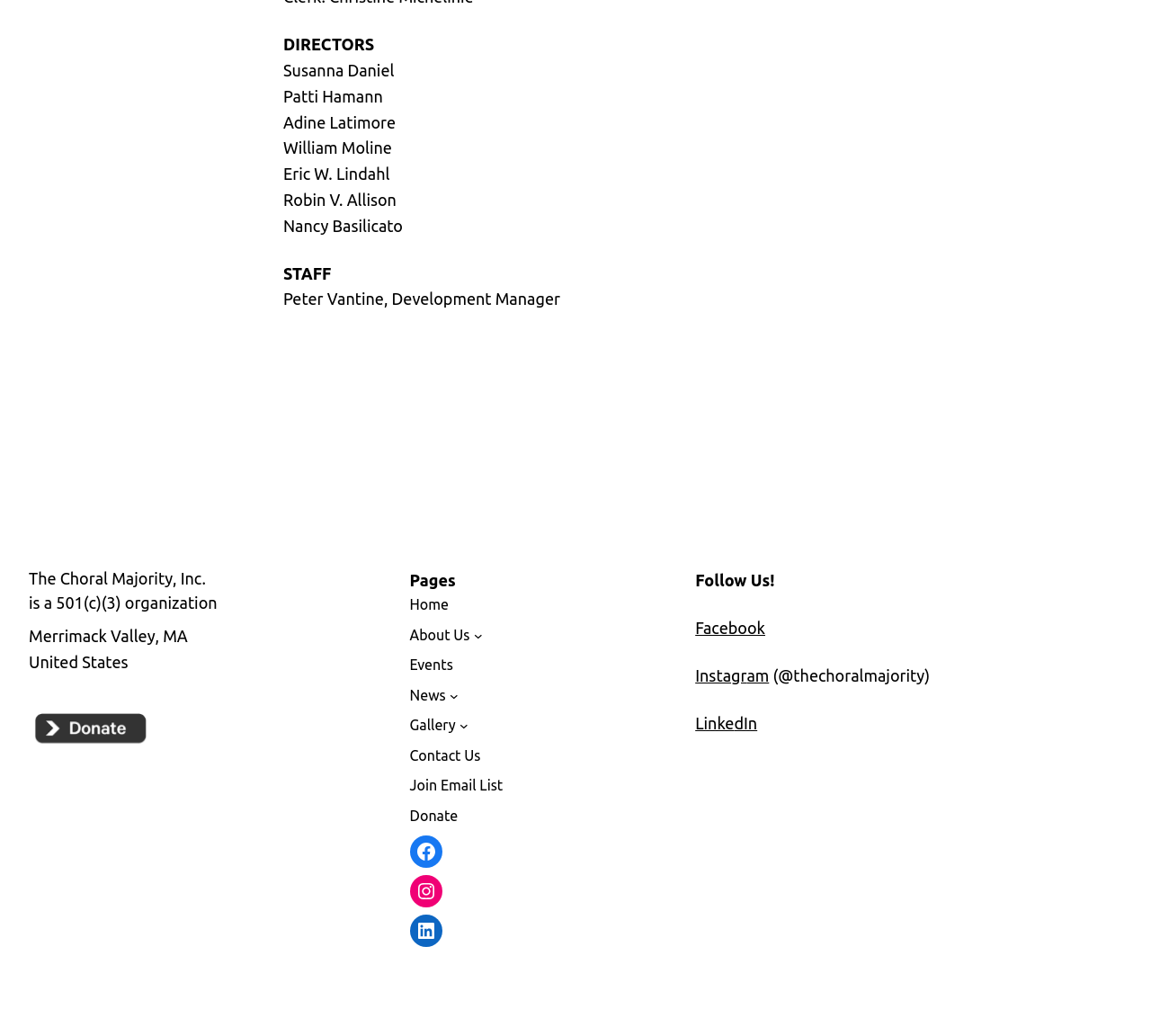Find the bounding box of the element with the following description: "Research Areas". The coordinates must be four float numbers between 0 and 1, formatted as [left, top, right, bottom].

None